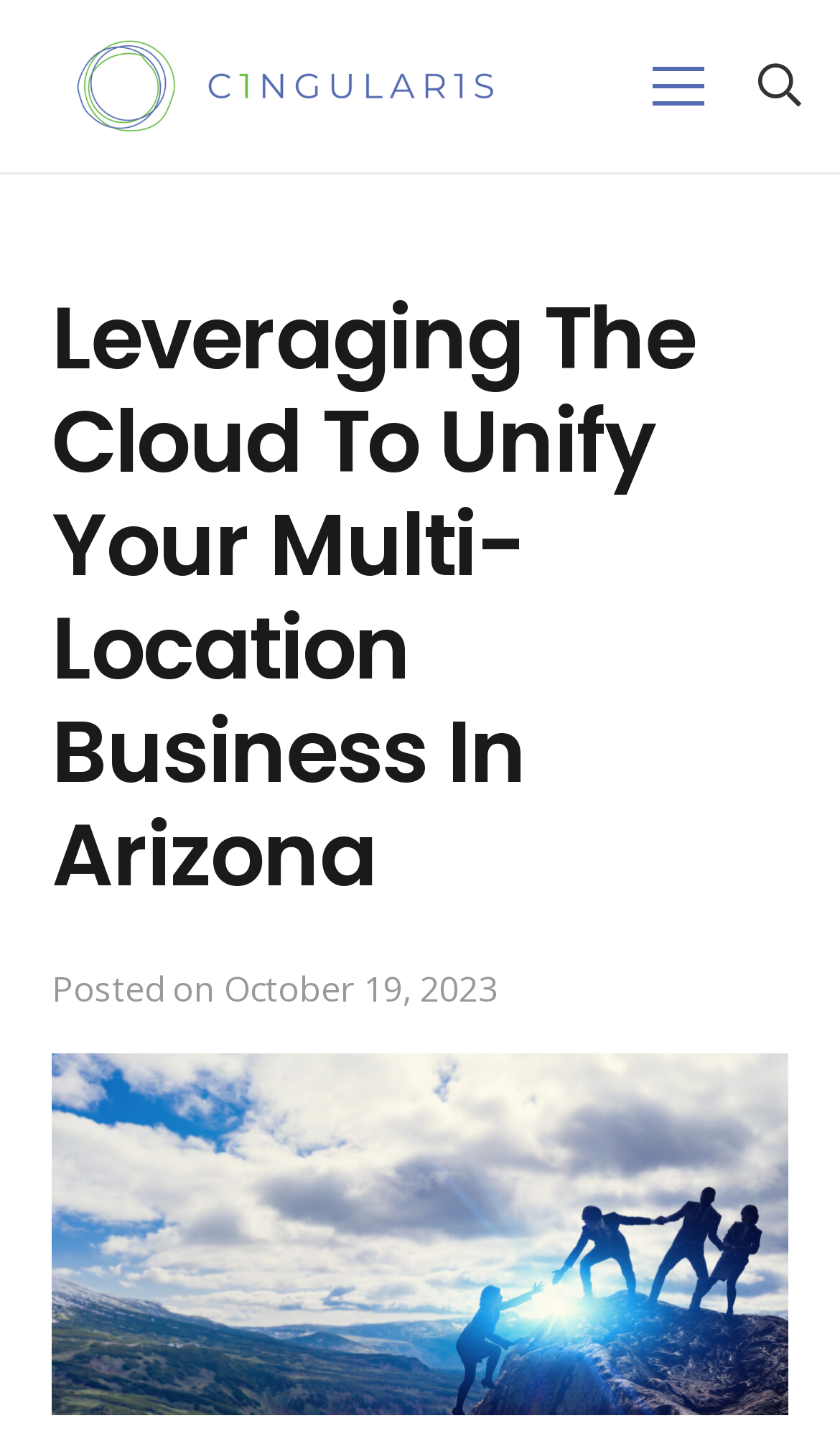Please find the main title text of this webpage.

Leveraging The Cloud To Unify Your Multi-Location Business In Arizona